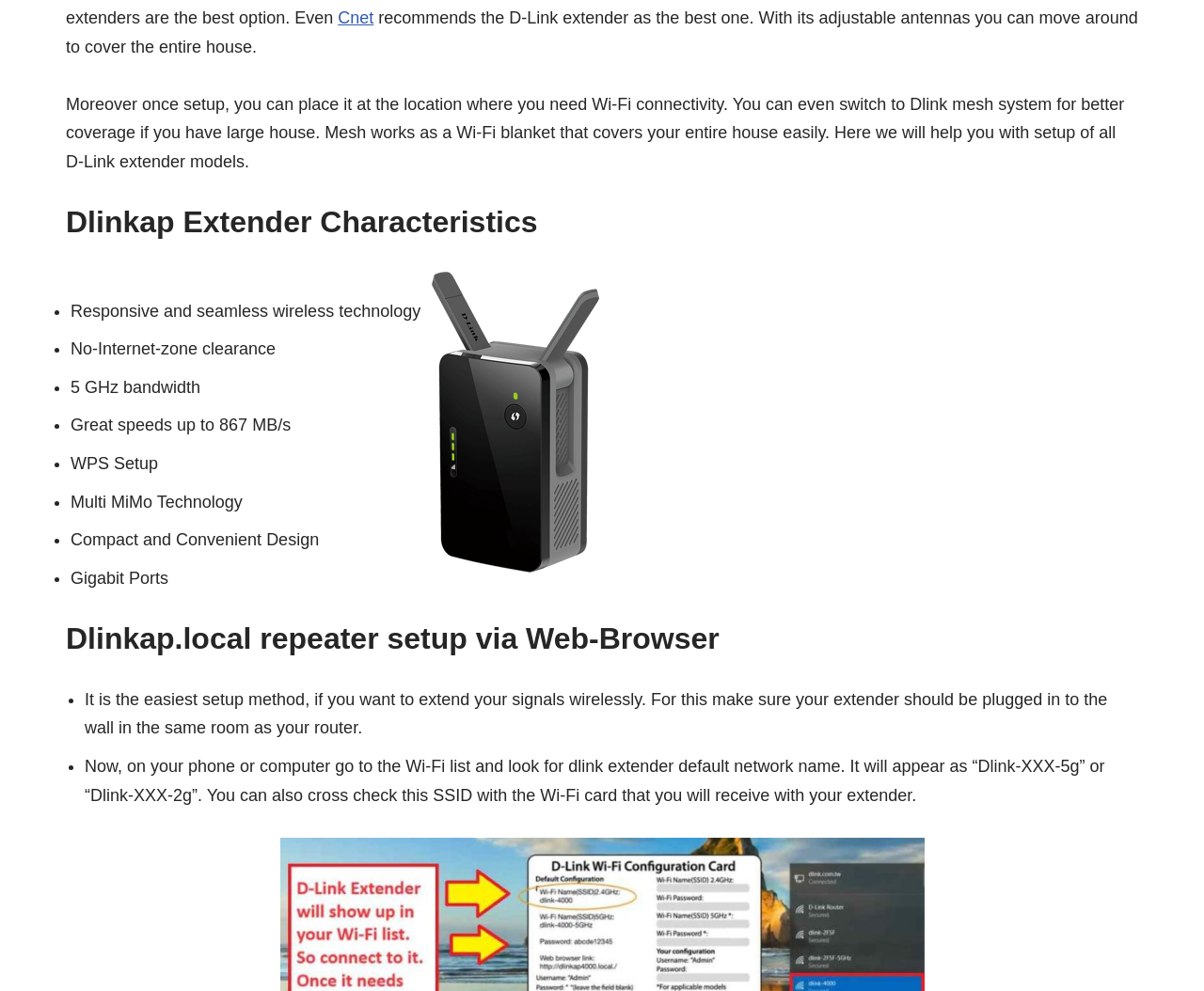Given the description: "Cnet", determine the bounding box coordinates of the UI element. The coordinates should be formatted as four float numbers between 0 and 1, [left, top, right, bottom].

[0.281, 0.009, 0.31, 0.028]